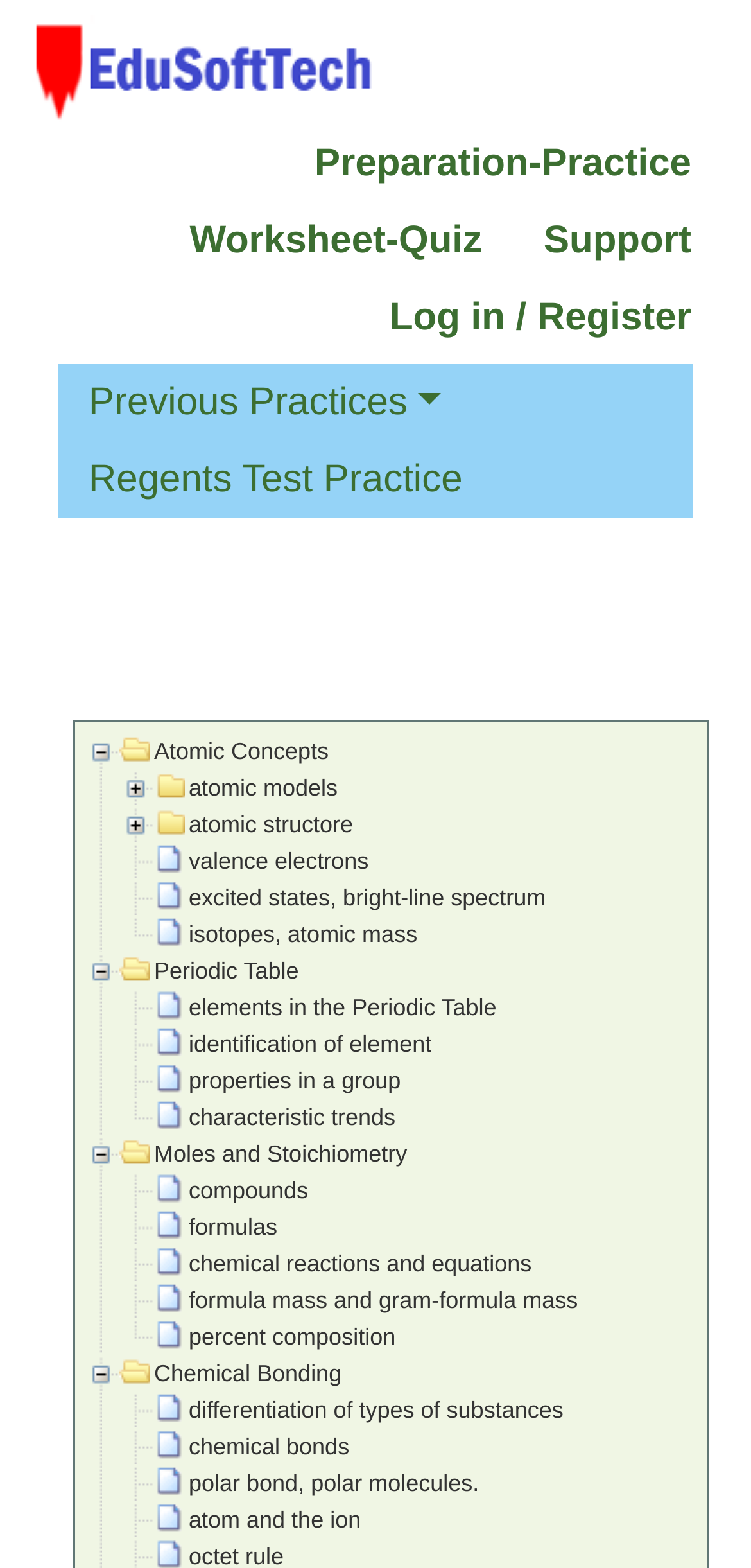Find the bounding box coordinates of the element I should click to carry out the following instruction: "Click the 'Post Comment' button".

None